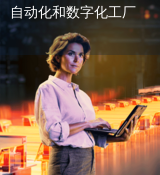What do the vibrant colors in the image convey?
Using the details from the image, give an elaborate explanation to answer the question.

The vibrant colors used in the image convey a sense of innovation and progress, which reflects the modern advancements in automation and digital processes within manufacturing sectors, emphasizing the importance of digitalization in enhancing factory operations and efficiency.